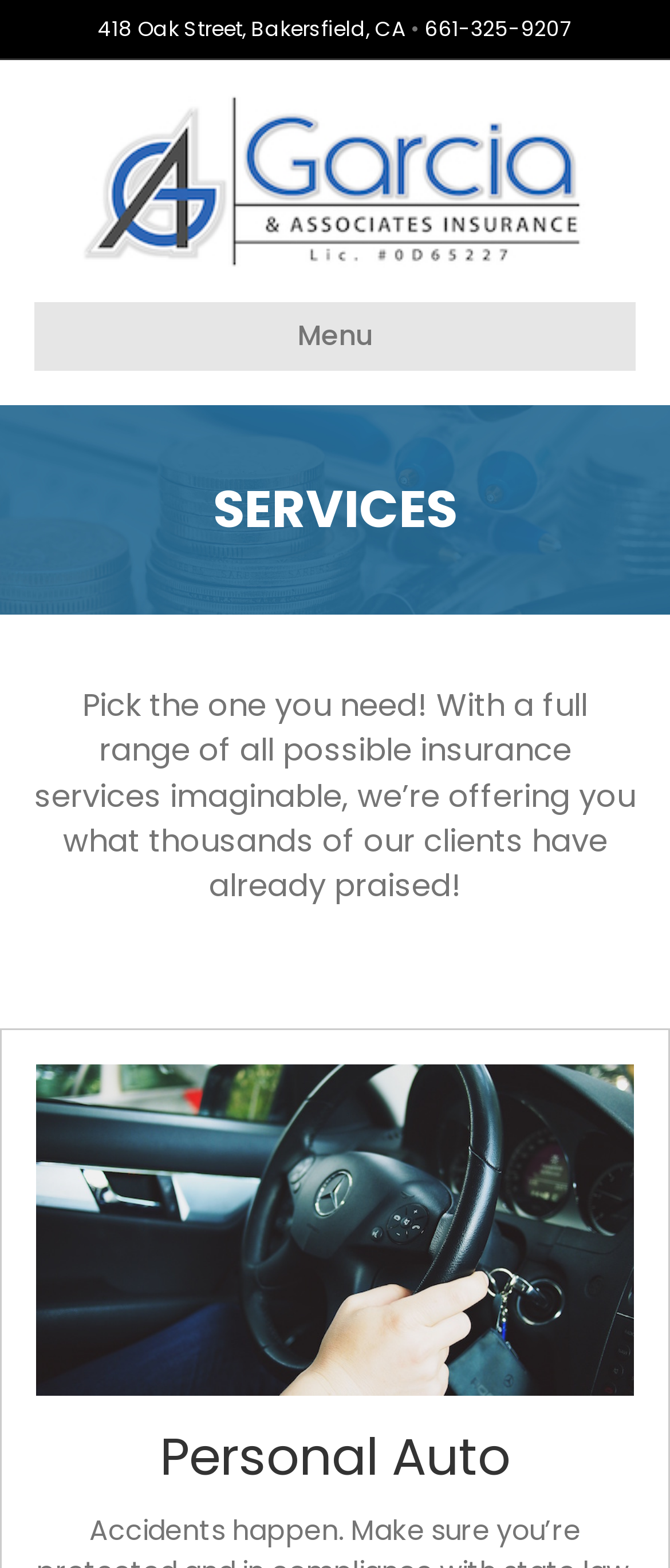Please reply to the following question with a single word or a short phrase:
What type of insurance is offered by Garcia & Associates Insurance?

Personal Auto